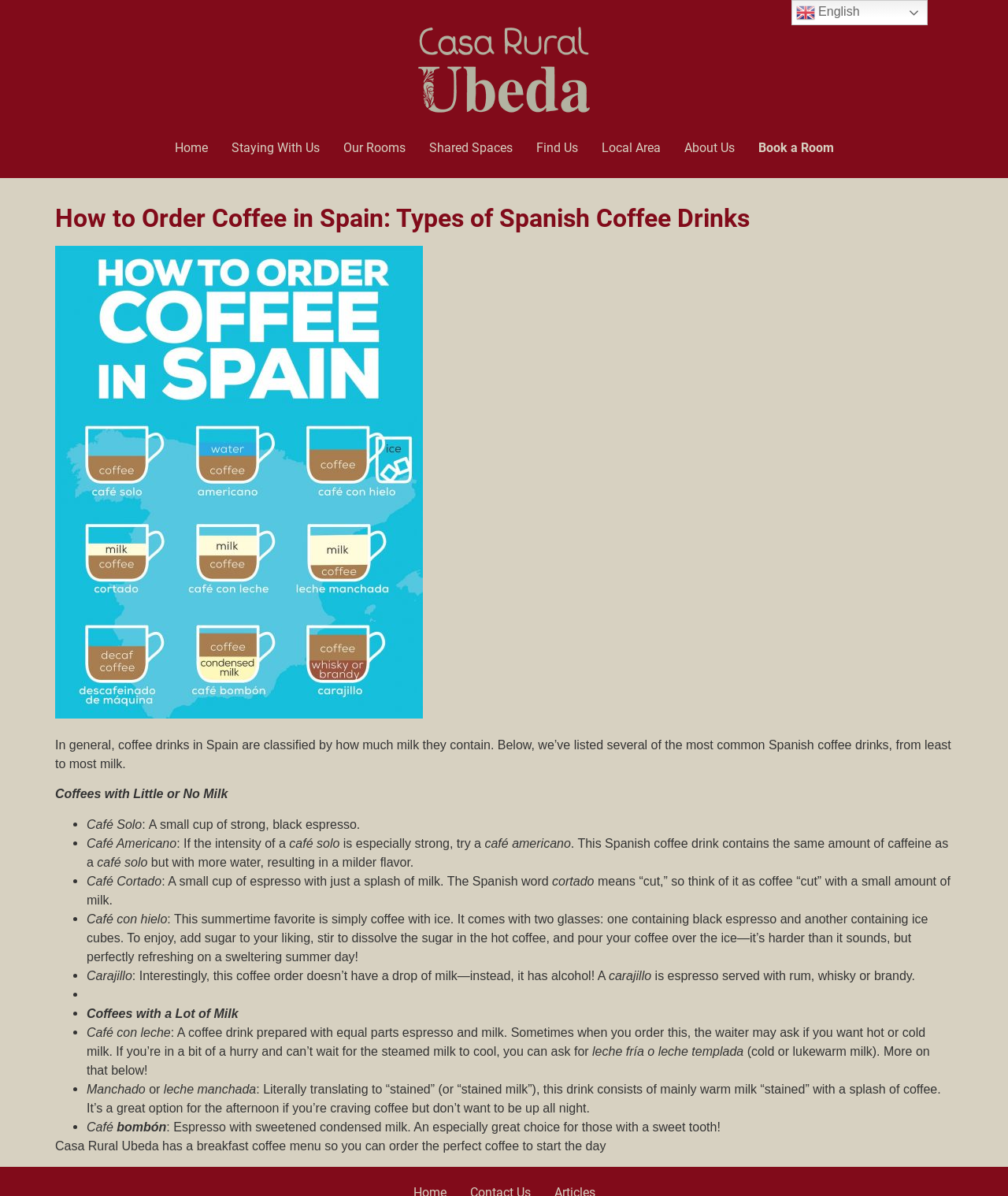Specify the bounding box coordinates of the area to click in order to follow the given instruction: "Switch to English language."

[0.785, 0.0, 0.92, 0.021]